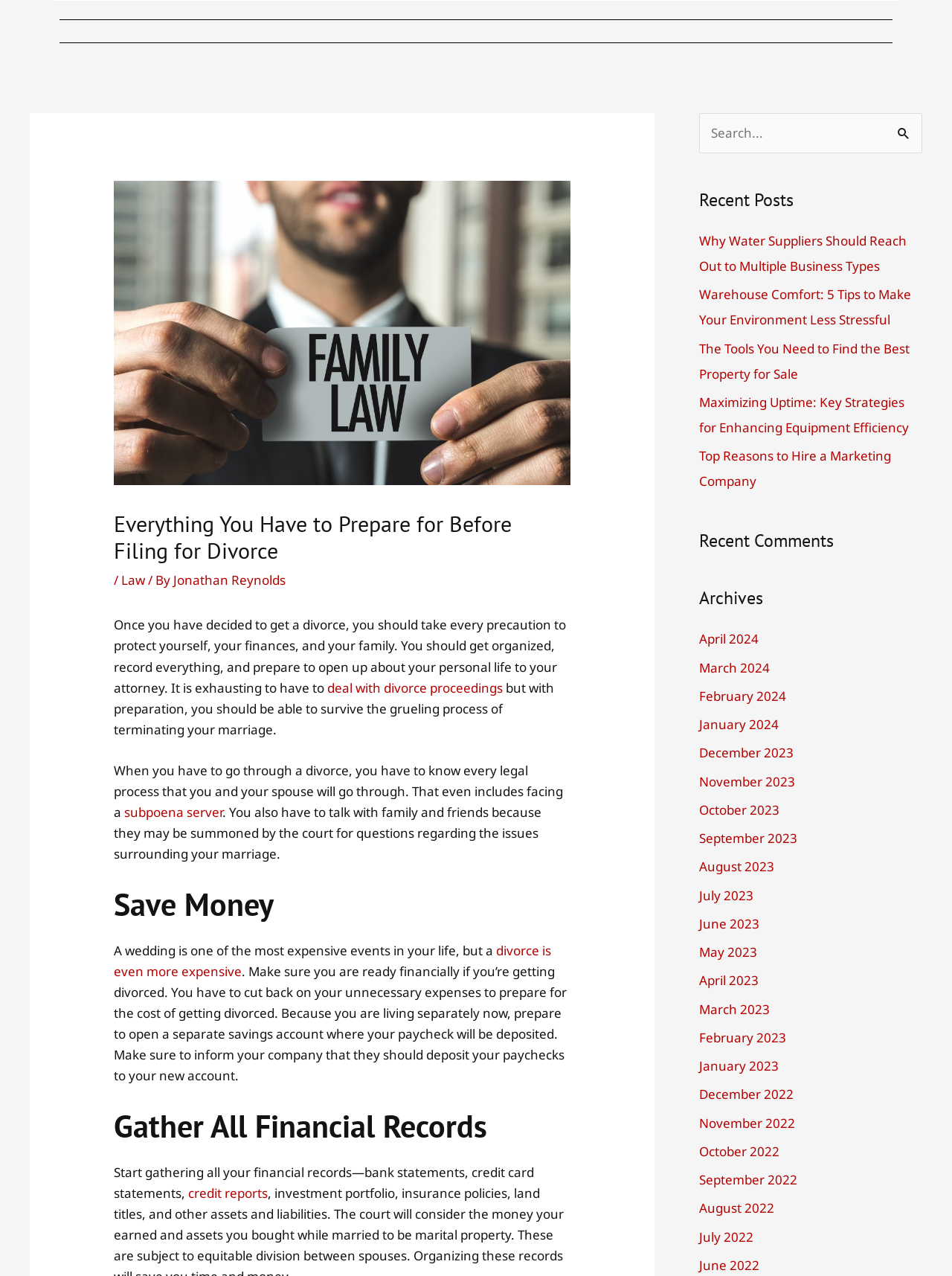What is a potential consequence of not preparing financially for divorce?
Provide a detailed answer to the question, using the image to inform your response.

The webpage warns that divorce can be even more expensive than a wedding, and therefore it is essential to prepare financially by cutting back on unnecessary expenses and opening a separate savings account to avoid increased expenses.